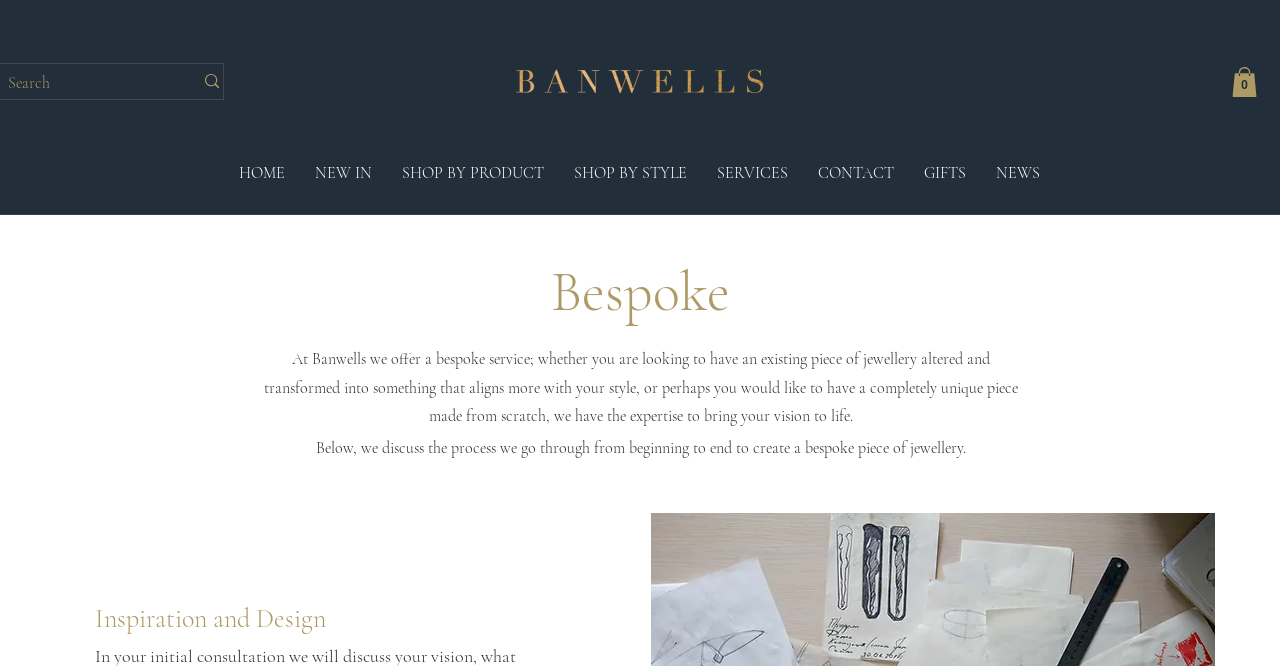Please find the bounding box coordinates of the element that needs to be clicked to perform the following instruction: "Learn about bespoke service". The bounding box coordinates should be four float numbers between 0 and 1, represented as [left, top, right, bottom].

[0.117, 0.387, 0.883, 0.489]